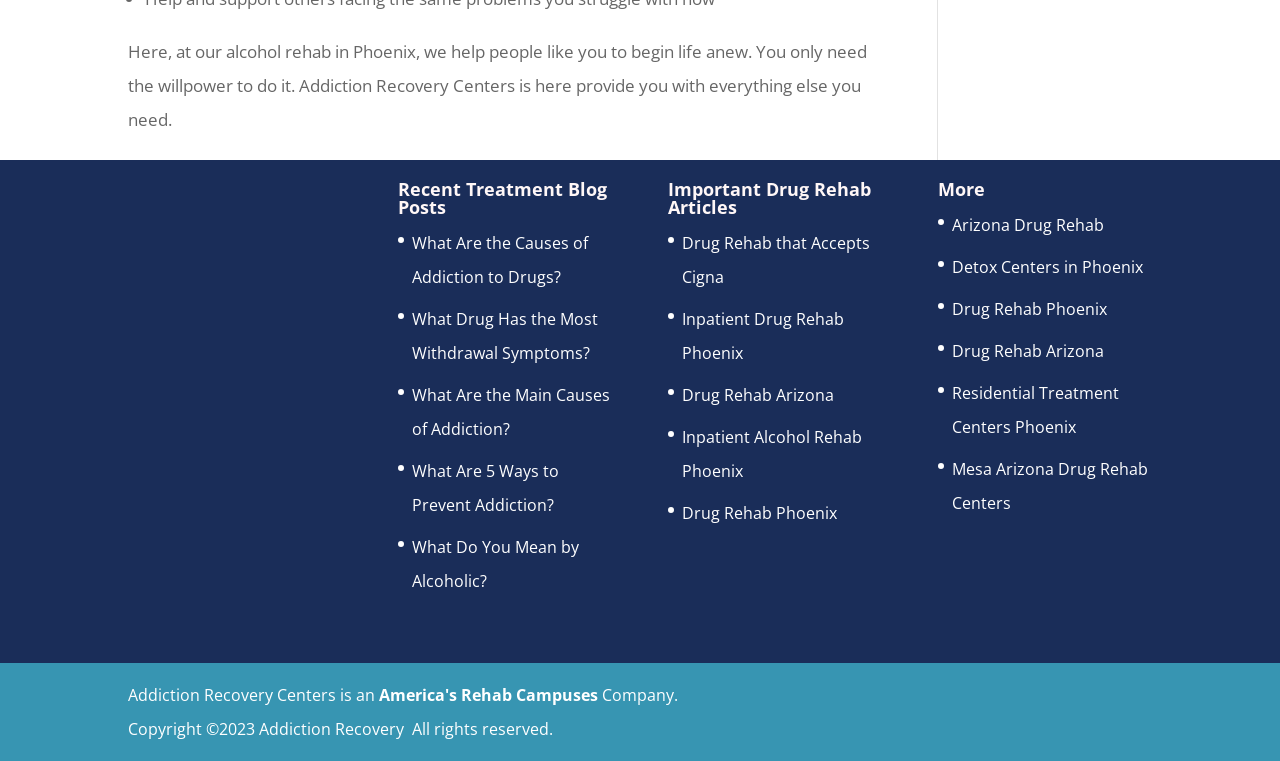Locate the bounding box coordinates of the clickable region necessary to complete the following instruction: "Read about recent treatment blog posts". Provide the coordinates in the format of four float numbers between 0 and 1, i.e., [left, top, right, bottom].

[0.311, 0.237, 0.478, 0.298]